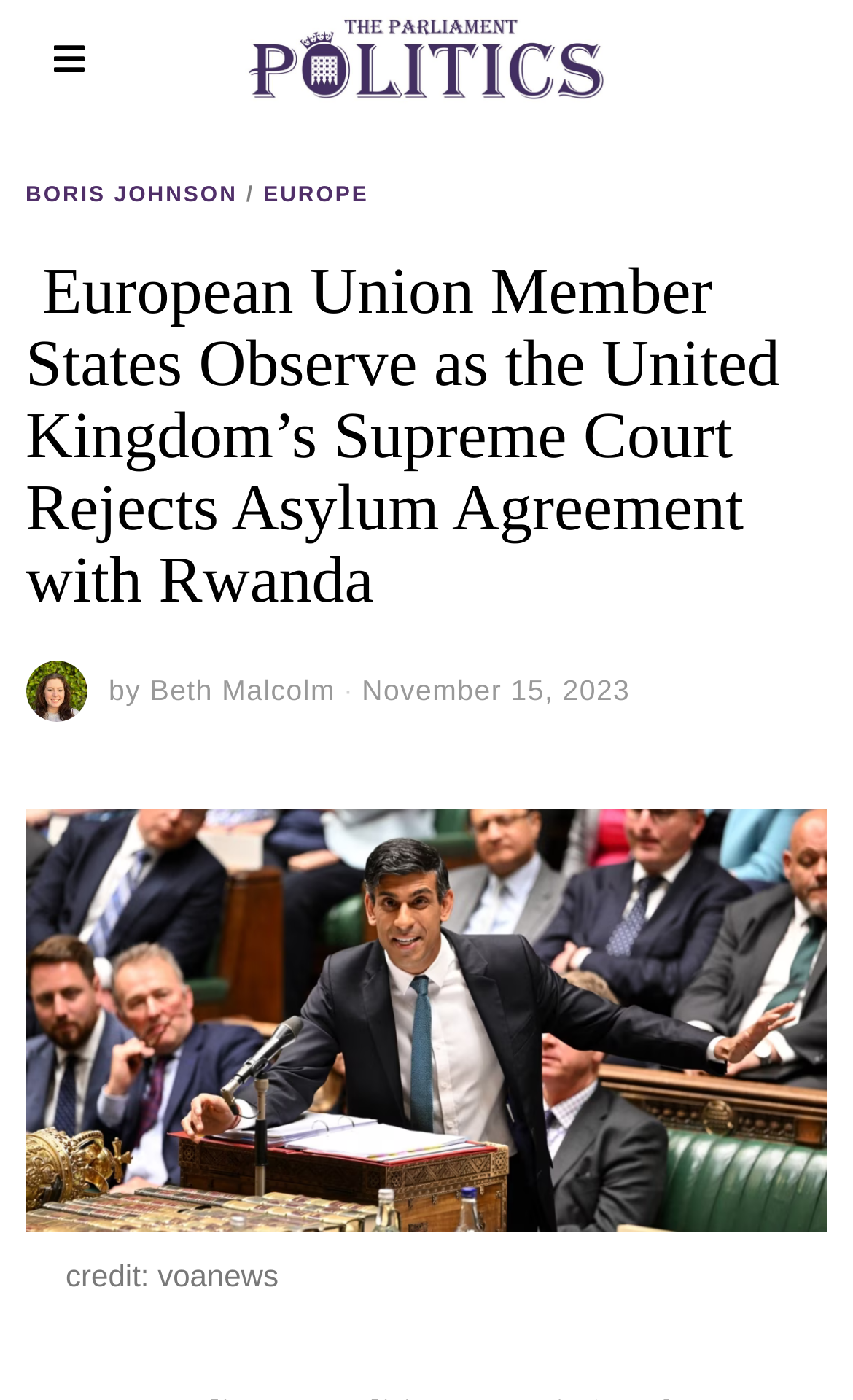Provide a brief response to the question using a single word or phrase: 
What is the name of the UK Prime Minister mentioned in the article?

BORIS JOHNSON